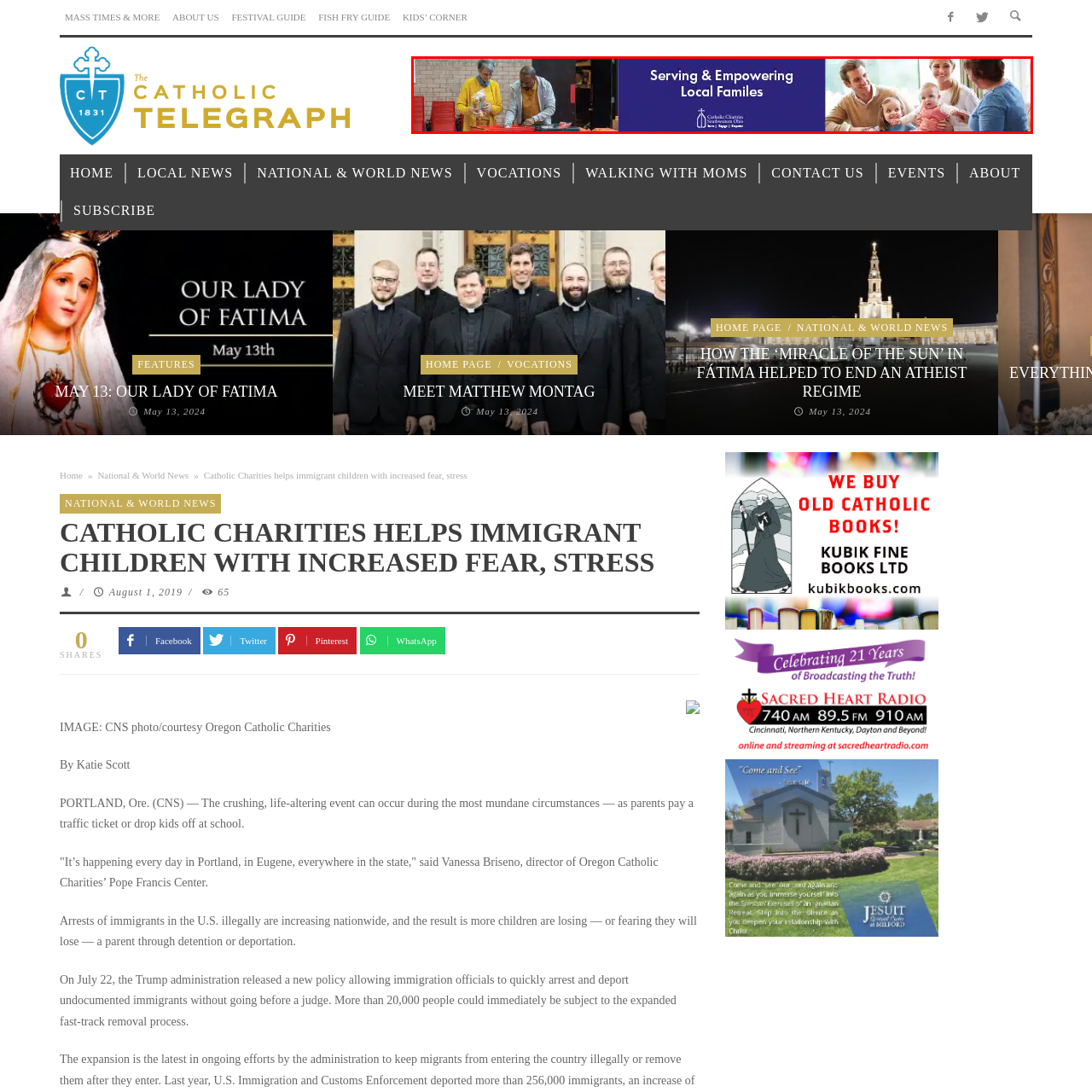Inspect the image bordered by the red bounding box and supply a comprehensive response to the upcoming question based on what you see in the image: How many individuals are collaborating on the left side?

On the left side of the image, two individuals are seen working together on a task, likely related to service efforts, highlighting individual contributions to the organization's mission.